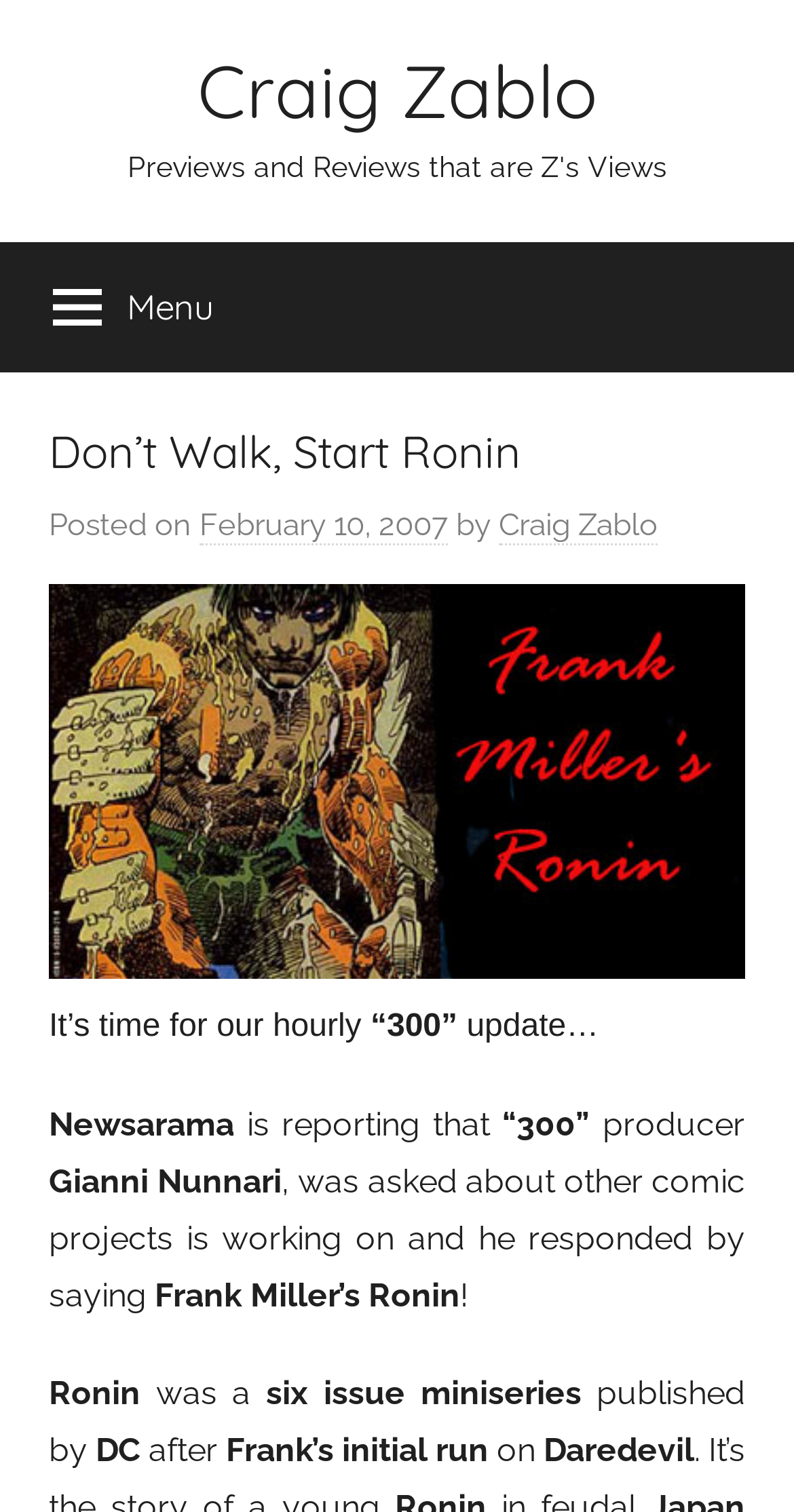Please reply to the following question with a single word or a short phrase:
What is the name of the producer mentioned?

Gianni Nunnari